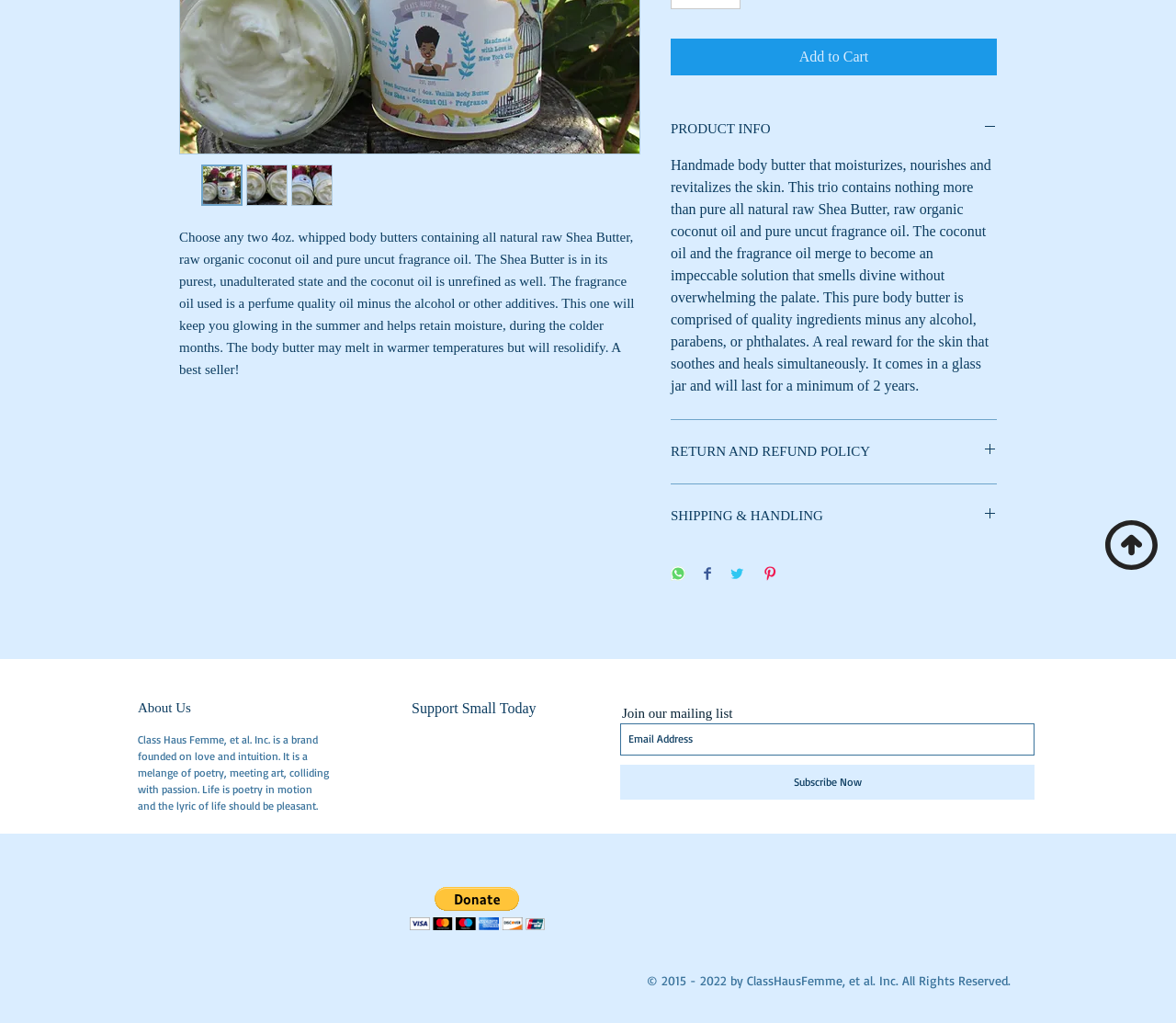Given the description alt="PayPal Button" aria-label="Donate via PayPal", predict the bounding box coordinates of the UI element. Ensure the coordinates are in the format (top-left x, top-left y, bottom-right x, bottom-right y) and all values are between 0 and 1.

[0.348, 0.867, 0.463, 0.909]